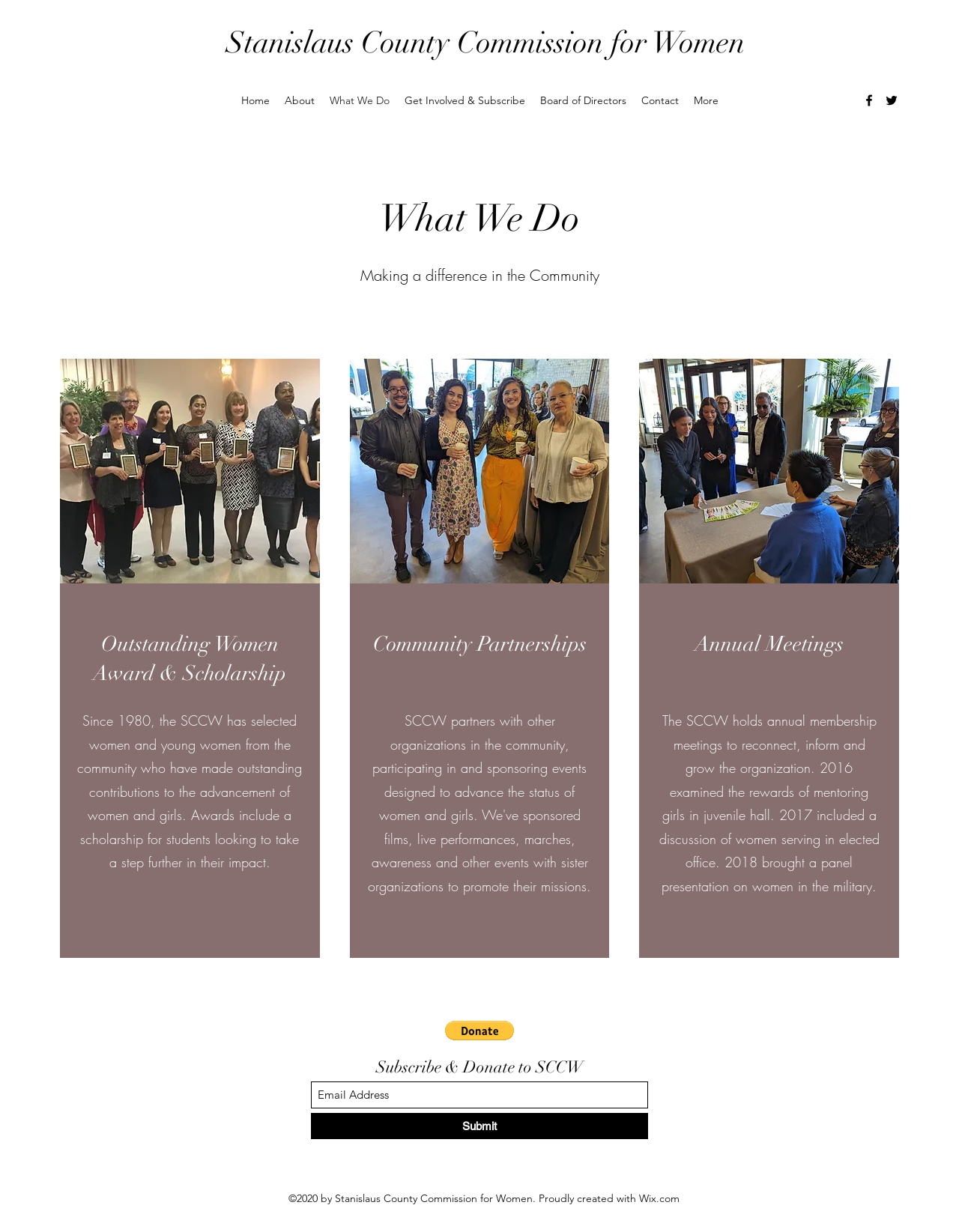What is the purpose of the Outstanding Women Award?
Based on the visual content, answer with a single word or a brief phrase.

To recognize women's contributions